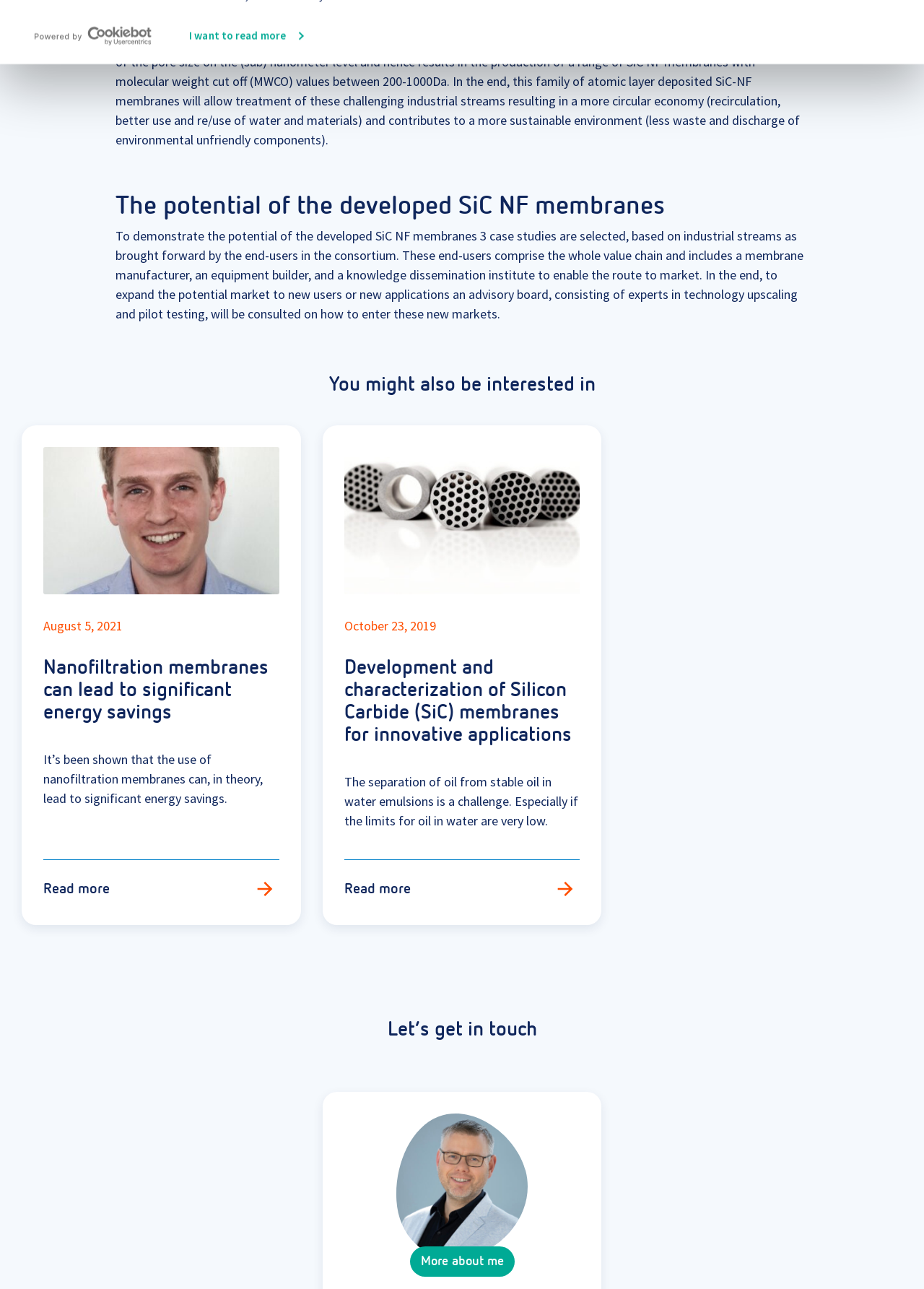How many articles are listed under 'You might also be interested in'?
Use the image to give a comprehensive and detailed response to the question.

Under the heading 'You might also be interested in', there are two articles listed, one with the title 'Nanofiltration membranes can lead to significant energy savings' and another with the title 'Development and characterization of Silicon Carbide (SiC) membranes for innovative applications'.